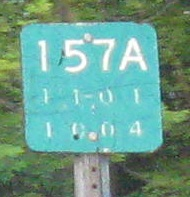Formulate a detailed description of the image content.

The image features a roadside sign for NY Route 157A, prominently displaying the number "157A" in white lettering on a green background. Below the route number, there are additional markings that likely indicate numerical codes or relevant information, but they are less clear due to some wear and tear on the sign. The sign is mounted on a post surrounded by lush greenery, suggesting a rural or semi-wooded location. This sign serves as a navigation aid for travelers, guiding them along this specific route in New York.